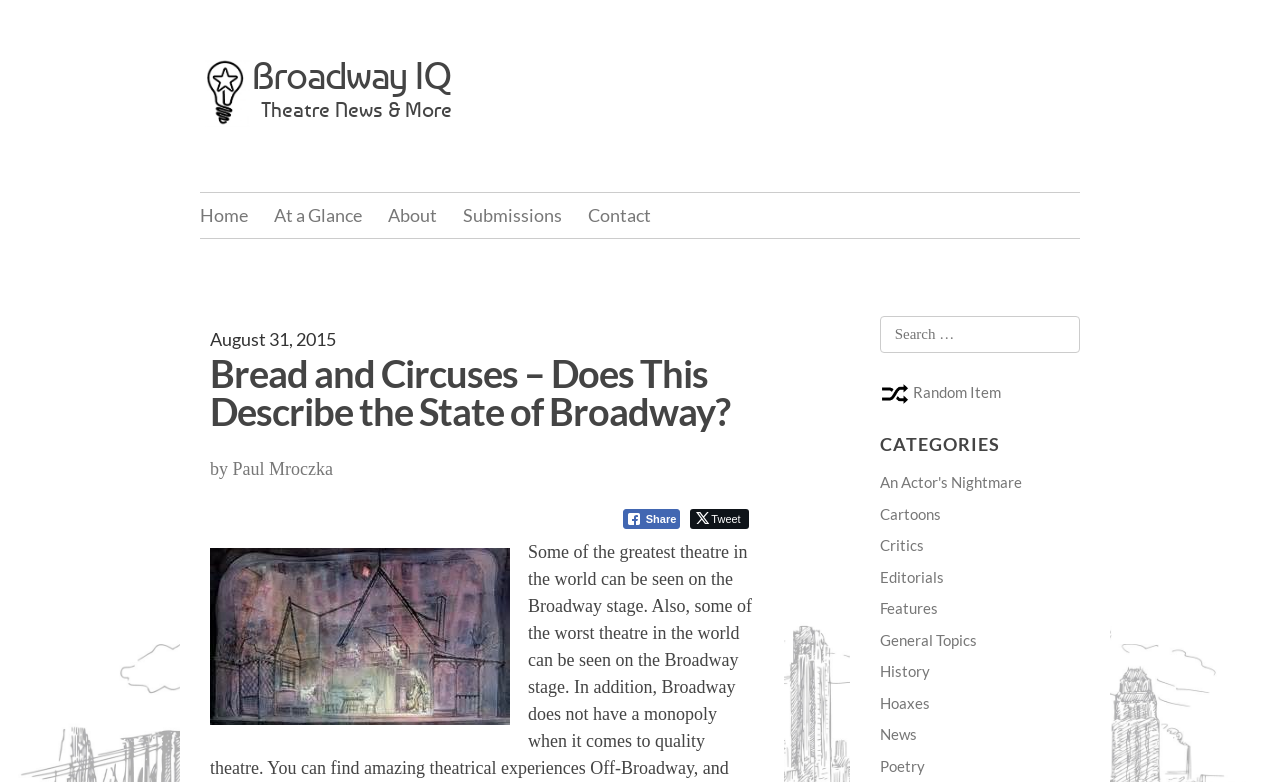Who wrote the article?
Use the image to give a comprehensive and detailed response to the question.

The author of the article can be found next to the text 'by' which is located below the article's title. The author's name is Paul Mroczka.